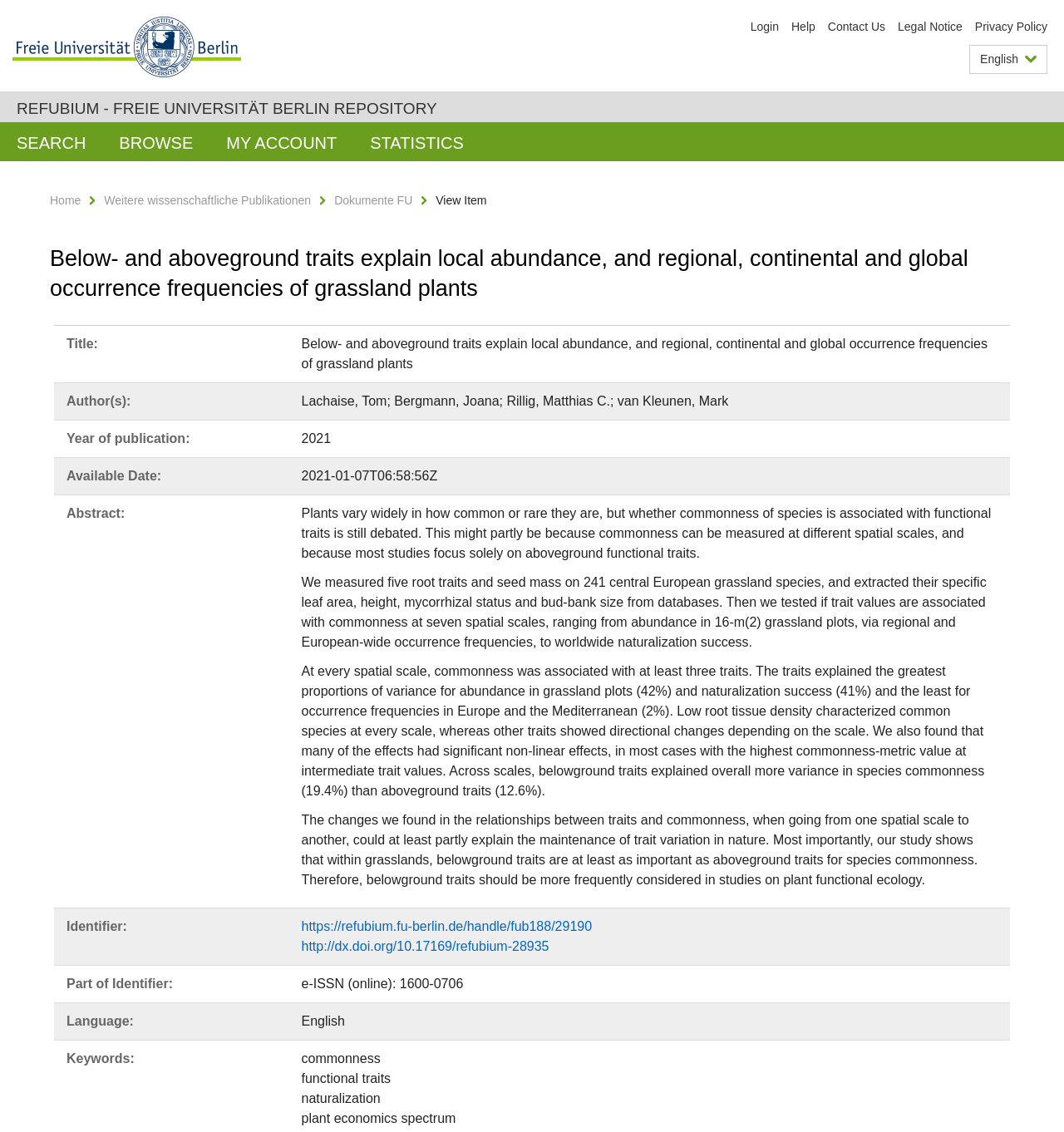Can you specify the bounding box coordinates of the area that needs to be clicked to fulfill the following instruction: "Go to Home page"?

None